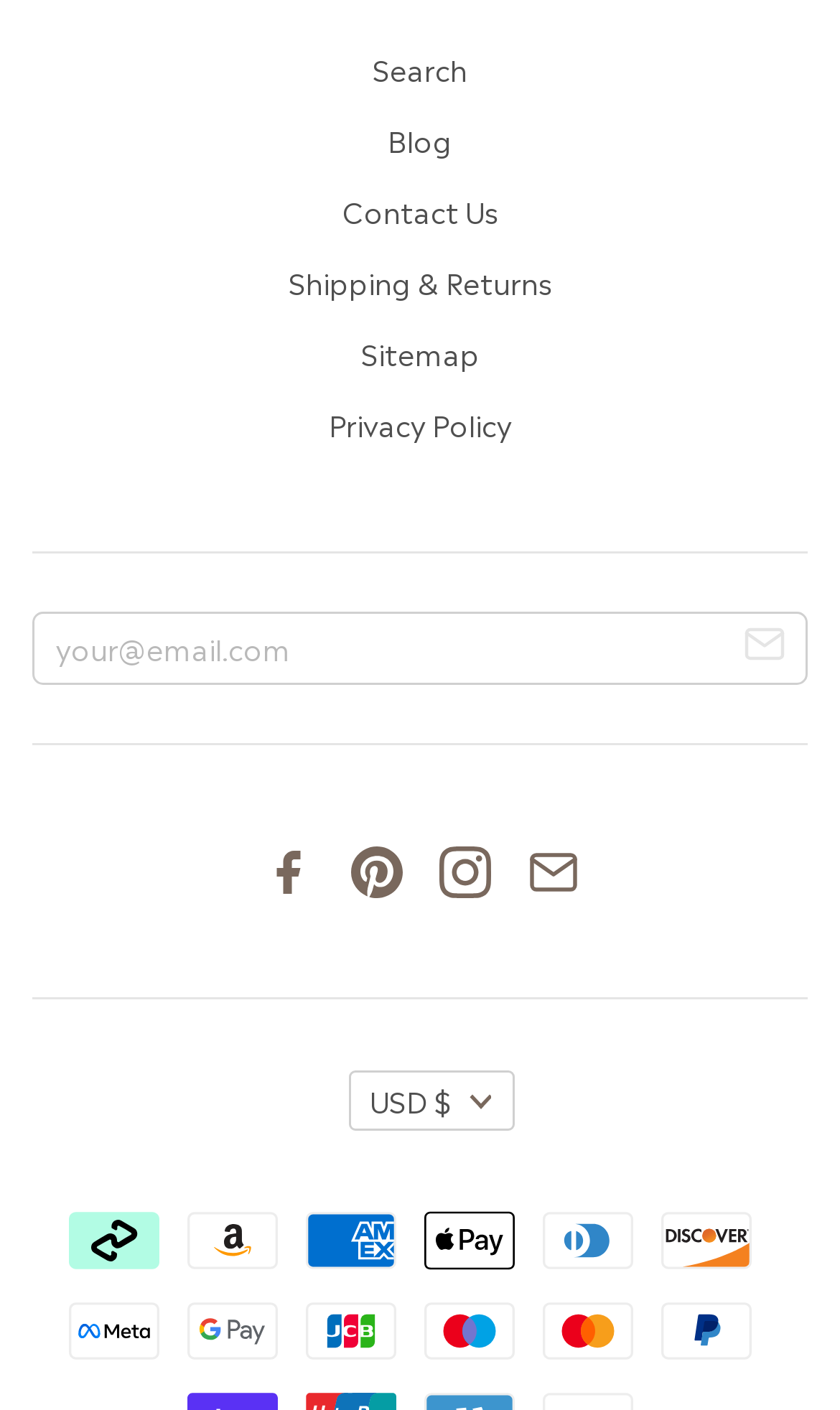Provide the bounding box coordinates of the HTML element this sentence describes: "Sitemap". The bounding box coordinates consist of four float numbers between 0 and 1, i.e., [left, top, right, bottom].

[0.429, 0.236, 0.571, 0.265]